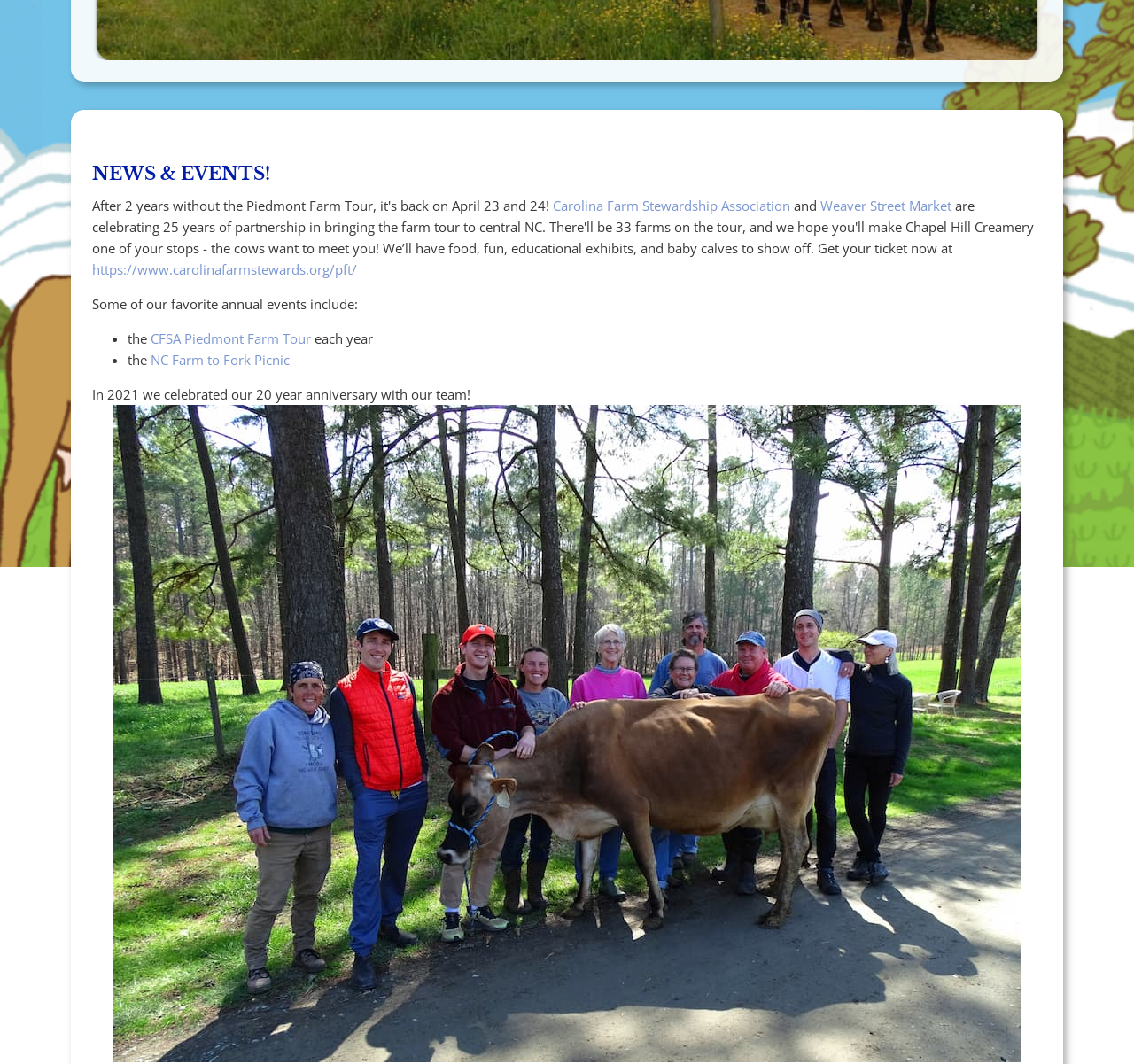Provide the bounding box coordinates in the format (top-left x, top-left y, bottom-right x, bottom-right y). All values are floating point numbers between 0 and 1. Determine the bounding box coordinate of the UI element described as: CFSA Piedmont Farm Tour

[0.133, 0.308, 0.274, 0.328]